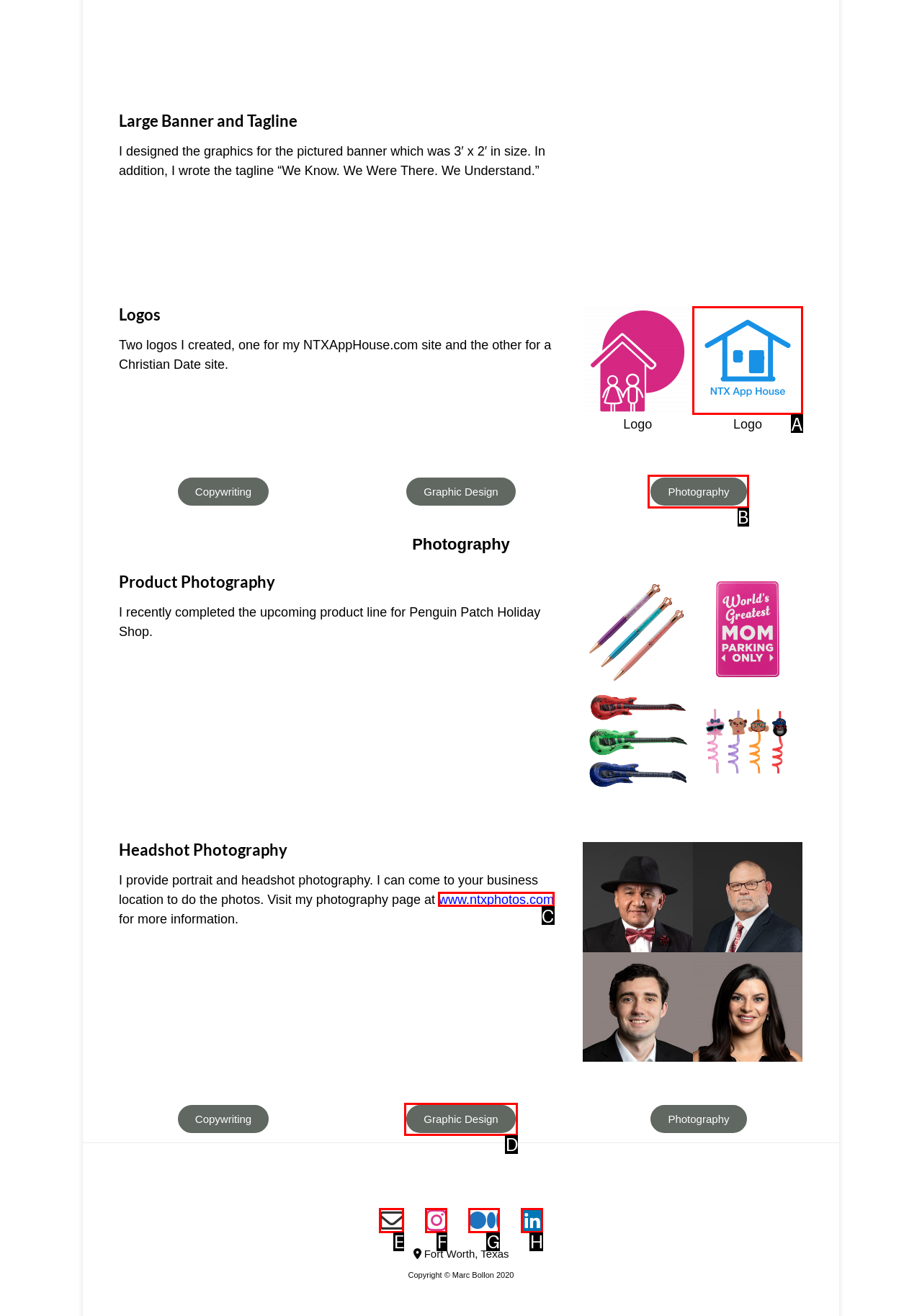Identify the letter of the UI element I need to click to carry out the following instruction: Click the 'Photography' link

B